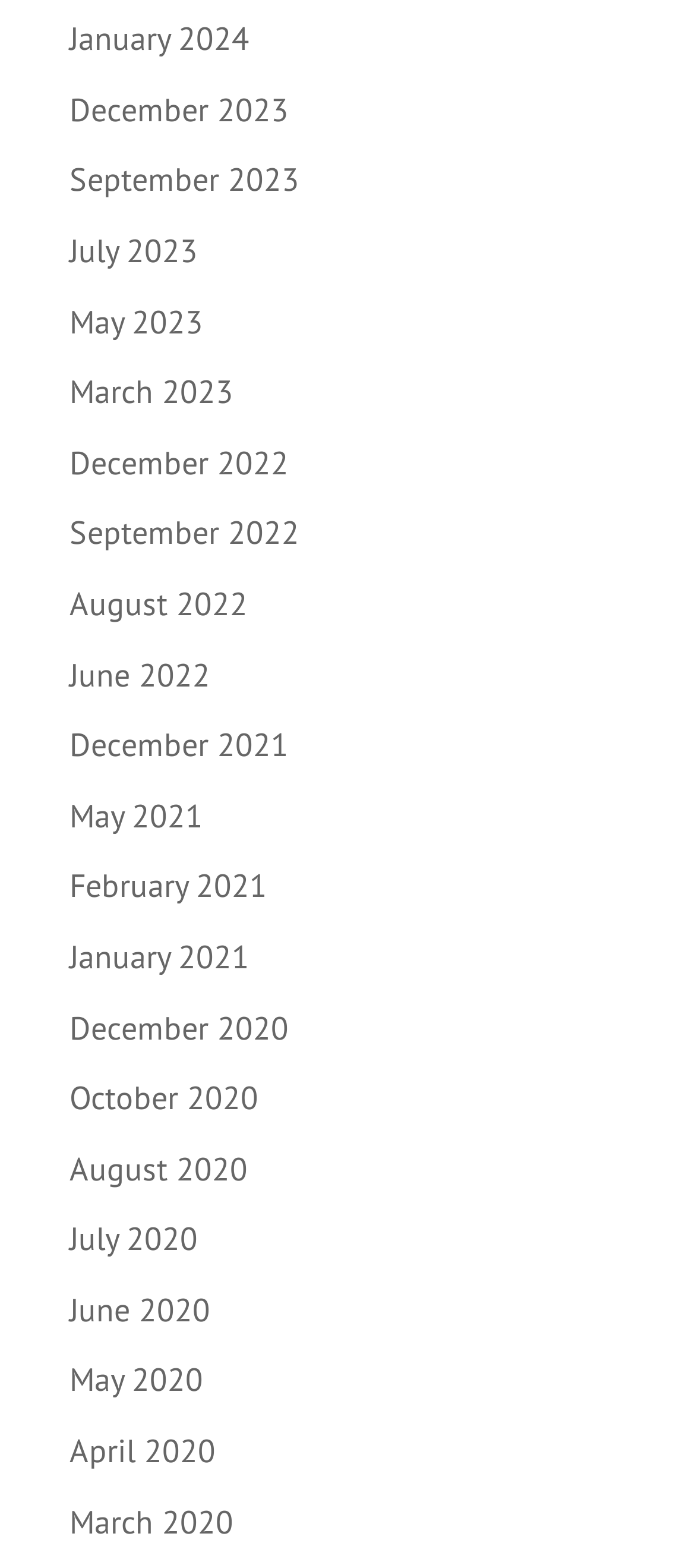Determine the bounding box coordinates of the clickable element necessary to fulfill the instruction: "check May 2023". Provide the coordinates as four float numbers within the 0 to 1 range, i.e., [left, top, right, bottom].

[0.1, 0.192, 0.292, 0.218]